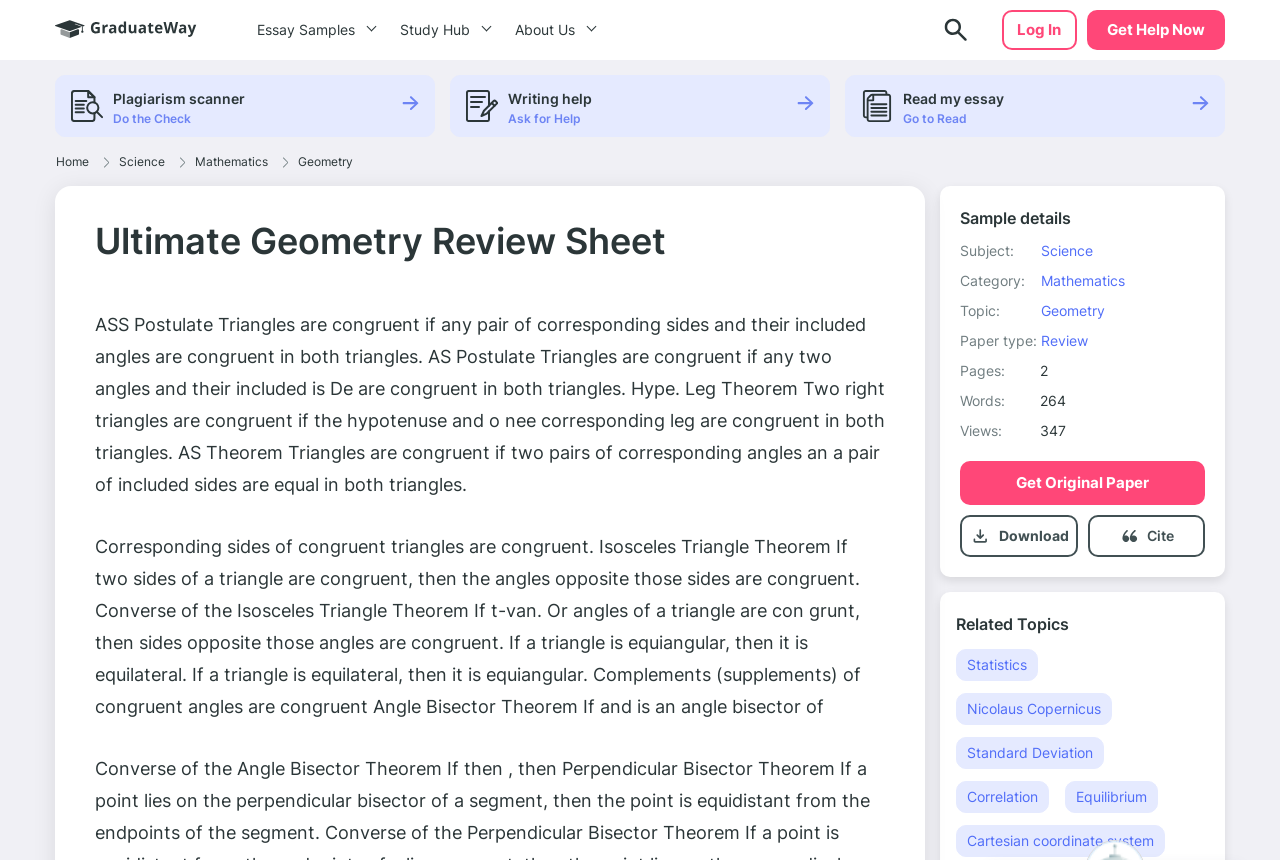Given the element description, predict the bounding box coordinates in the format (top-left x, top-left y, bottom-right x, bottom-right y). Make sure all values are between 0 and 1. Here is the element description: 1.5 Conclusion

None